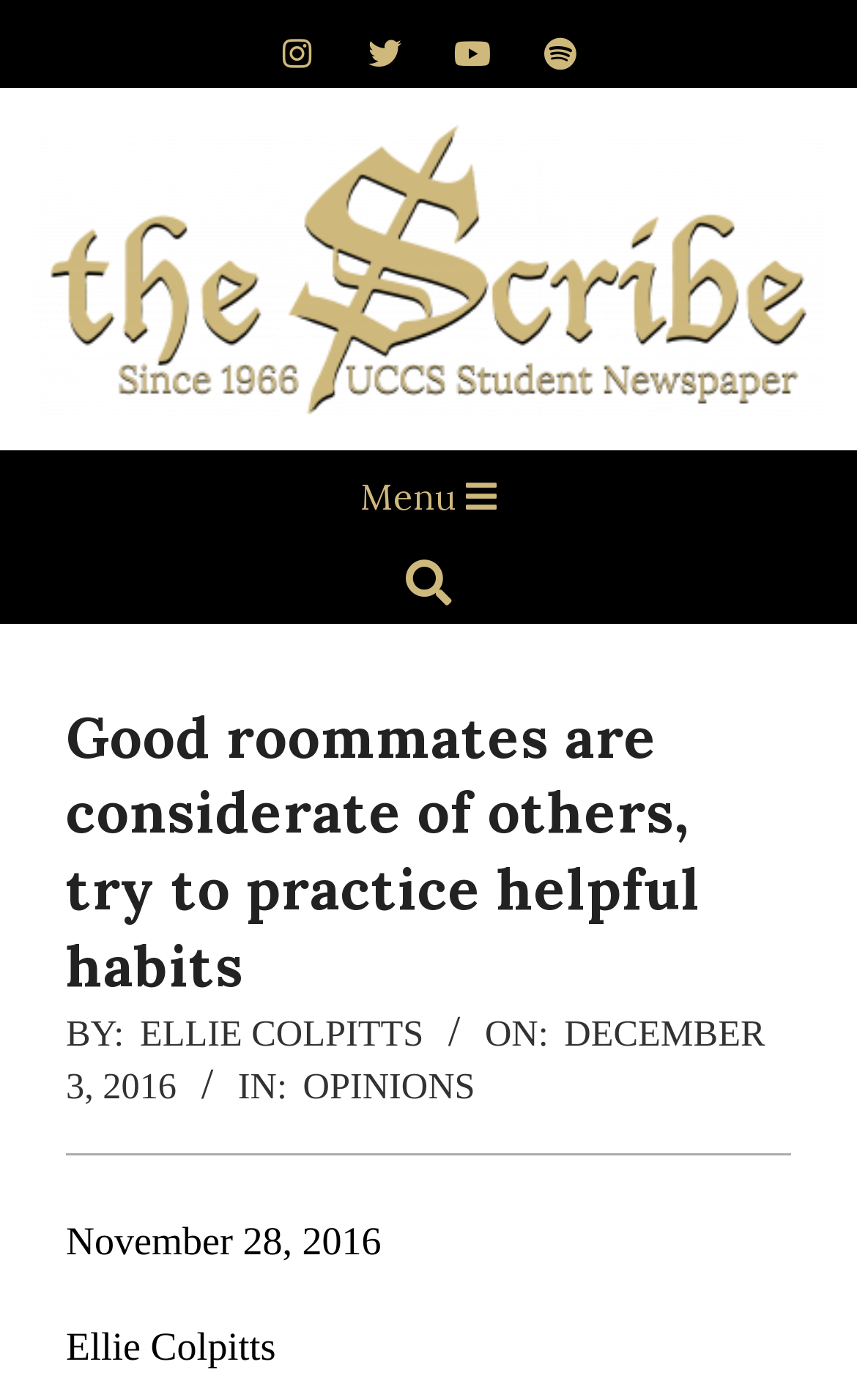Is the search bar required?
Using the image as a reference, give a one-word or short phrase answer.

No